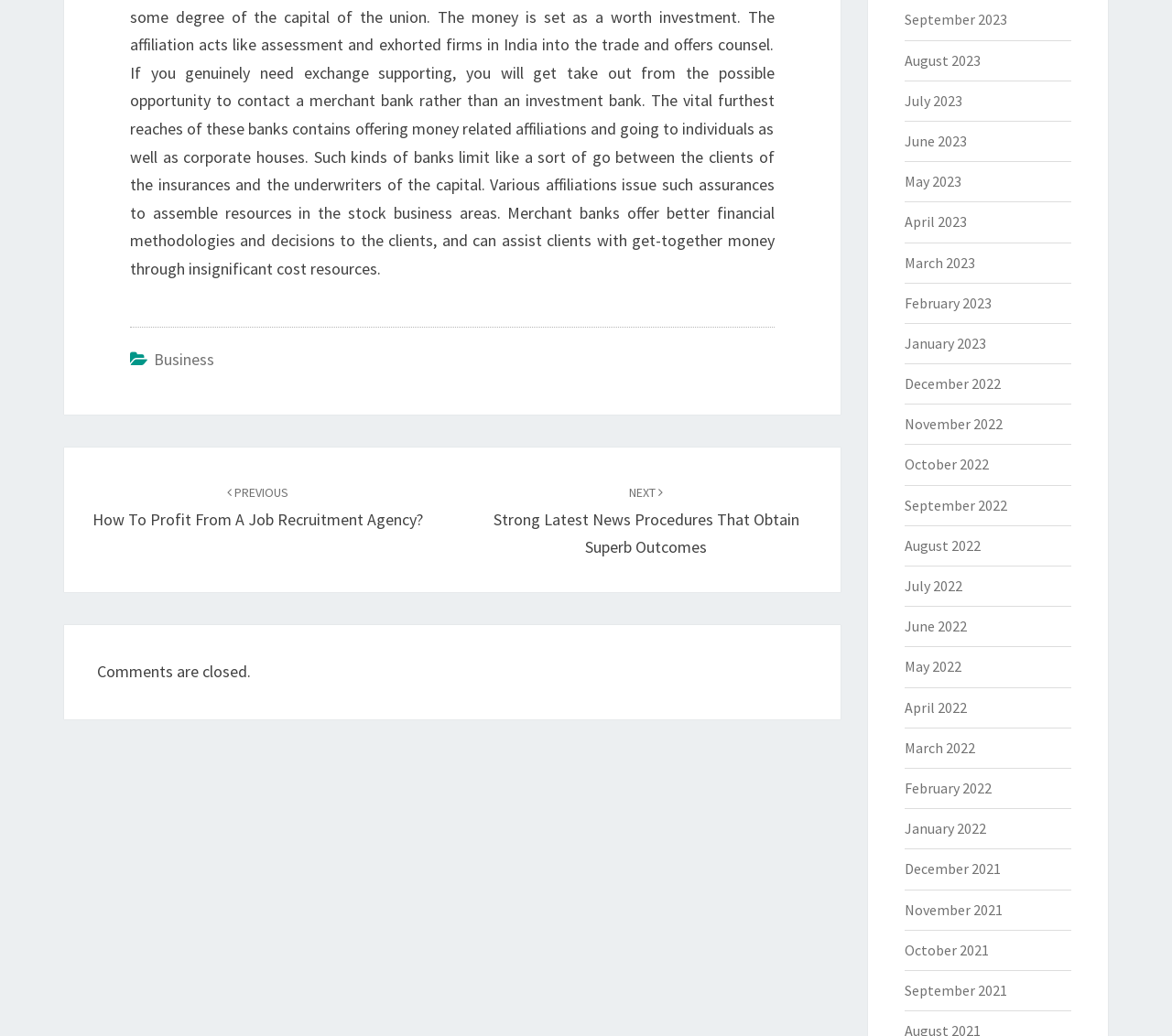Locate the bounding box coordinates of the item that should be clicked to fulfill the instruction: "Select the 'September 2023' archive".

[0.771, 0.01, 0.859, 0.028]